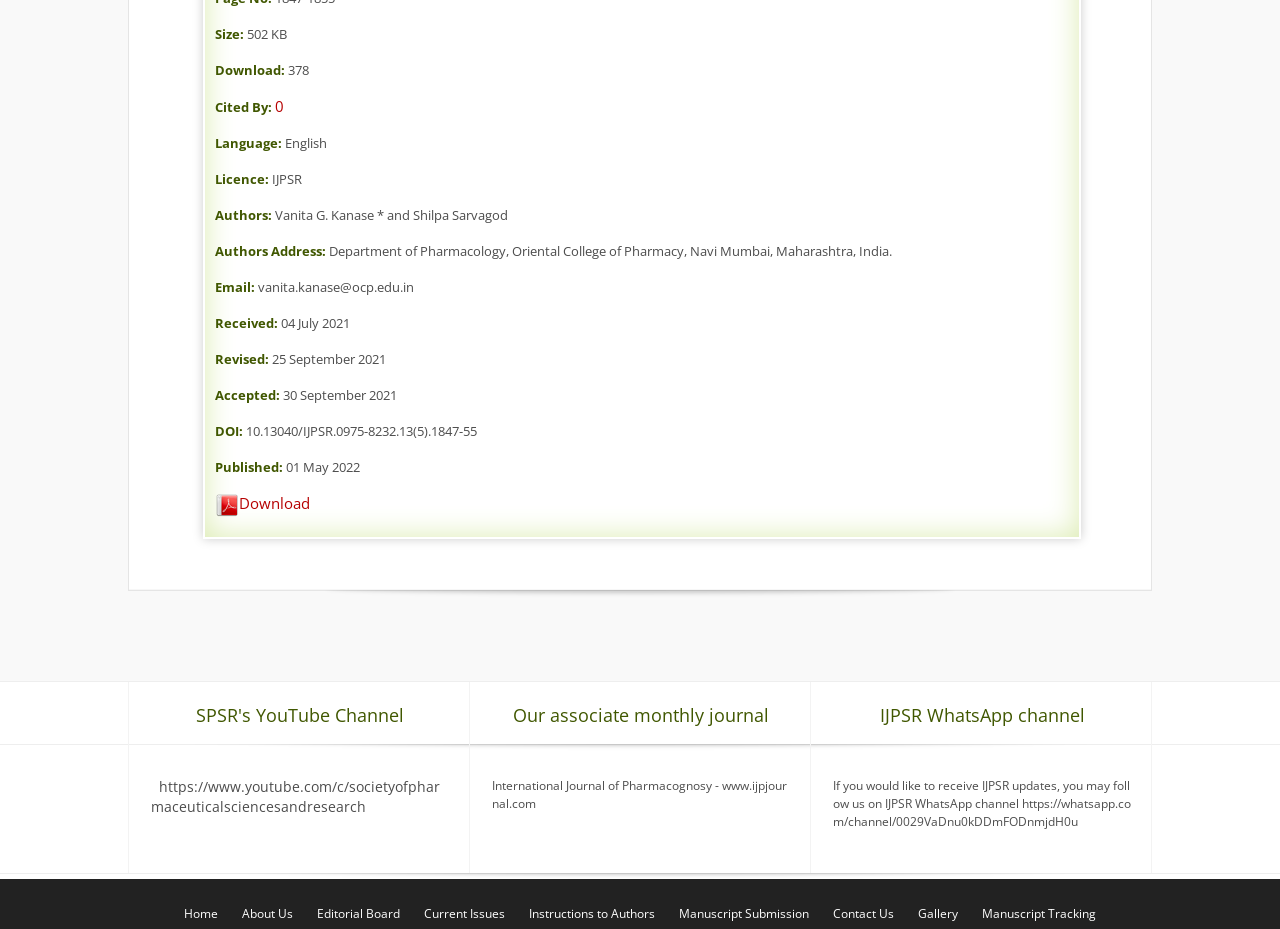Please locate the clickable area by providing the bounding box coordinates to follow this instruction: "Visit SPSR's YouTube Channel".

[0.118, 0.76, 0.351, 0.837]